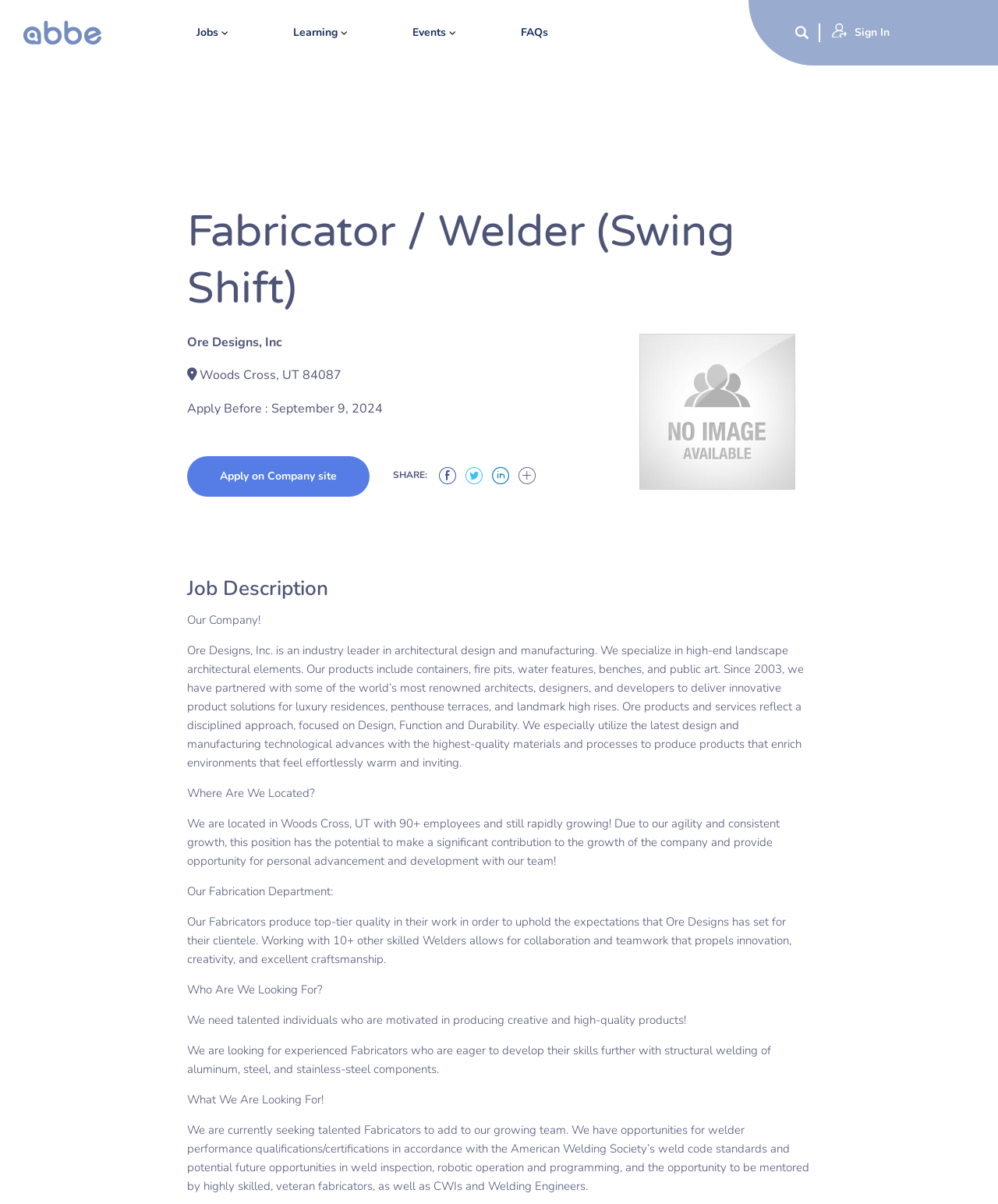What is the company's industry?
Can you provide an in-depth and detailed response to the question?

I found the company's industry in the StaticText element with the text 'Ore Designs, Inc. is an industry leader in architectural design and manufacturing.' at coordinates [0.188, 0.534, 0.805, 0.64]